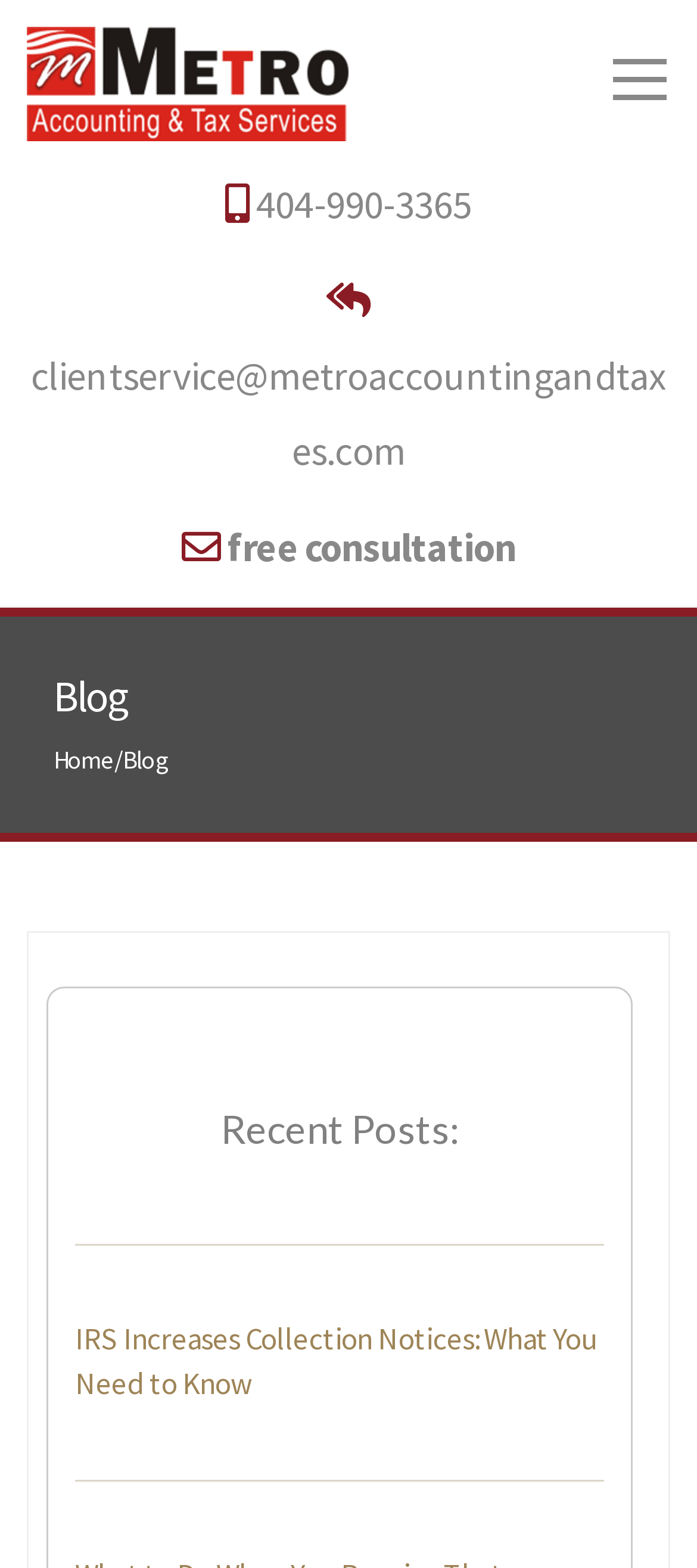Can you give a detailed response to the following question using the information from the image? What is the email address to contact?

I found the email address by looking at the link element with the text ' clientservice@metroaccountingandtaxes.com' which is located at the top of the page, indicating it's a contact information.